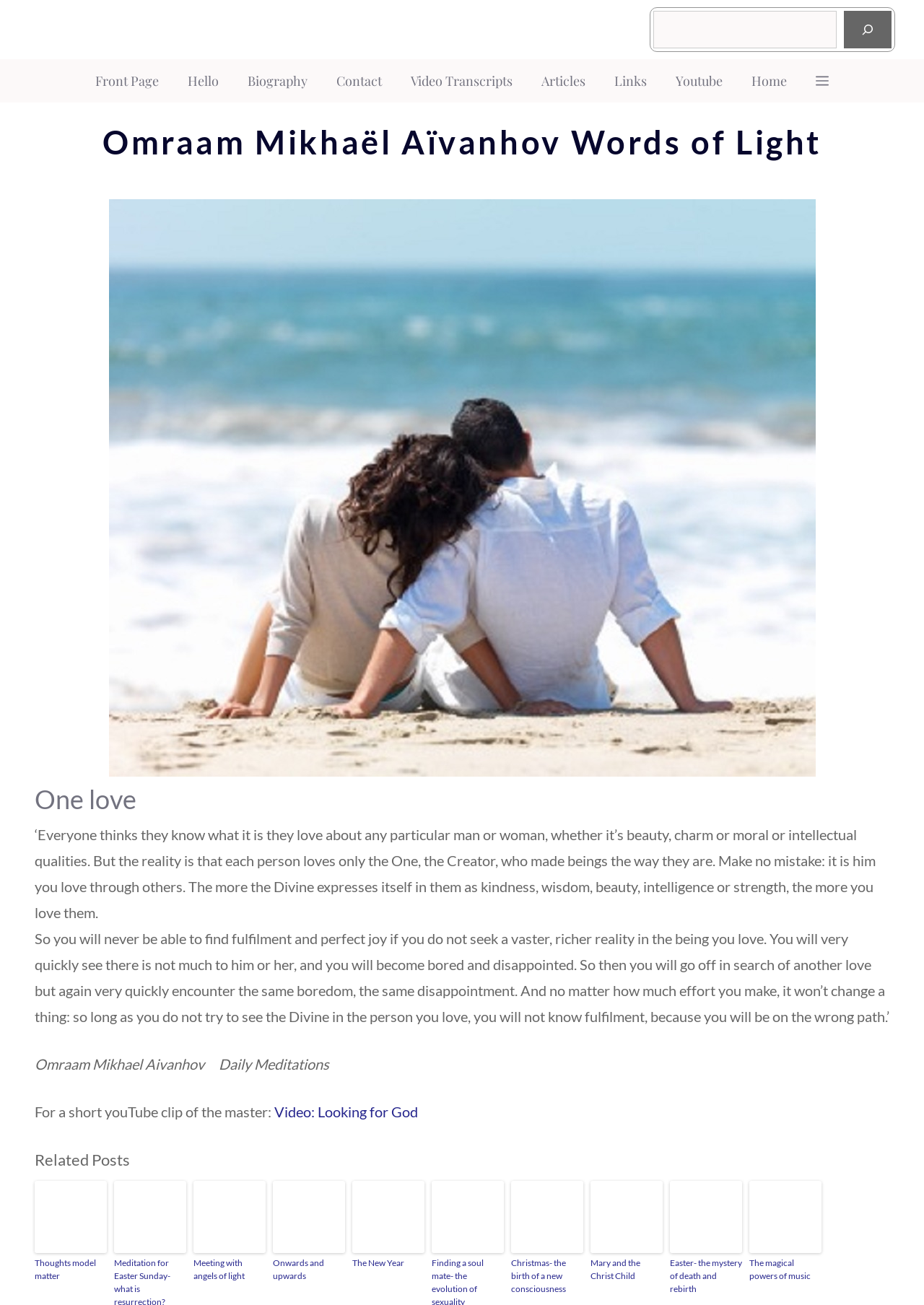Indicate the bounding box coordinates of the clickable region to achieve the following instruction: "Visit the Youtube channel."

[0.716, 0.045, 0.798, 0.079]